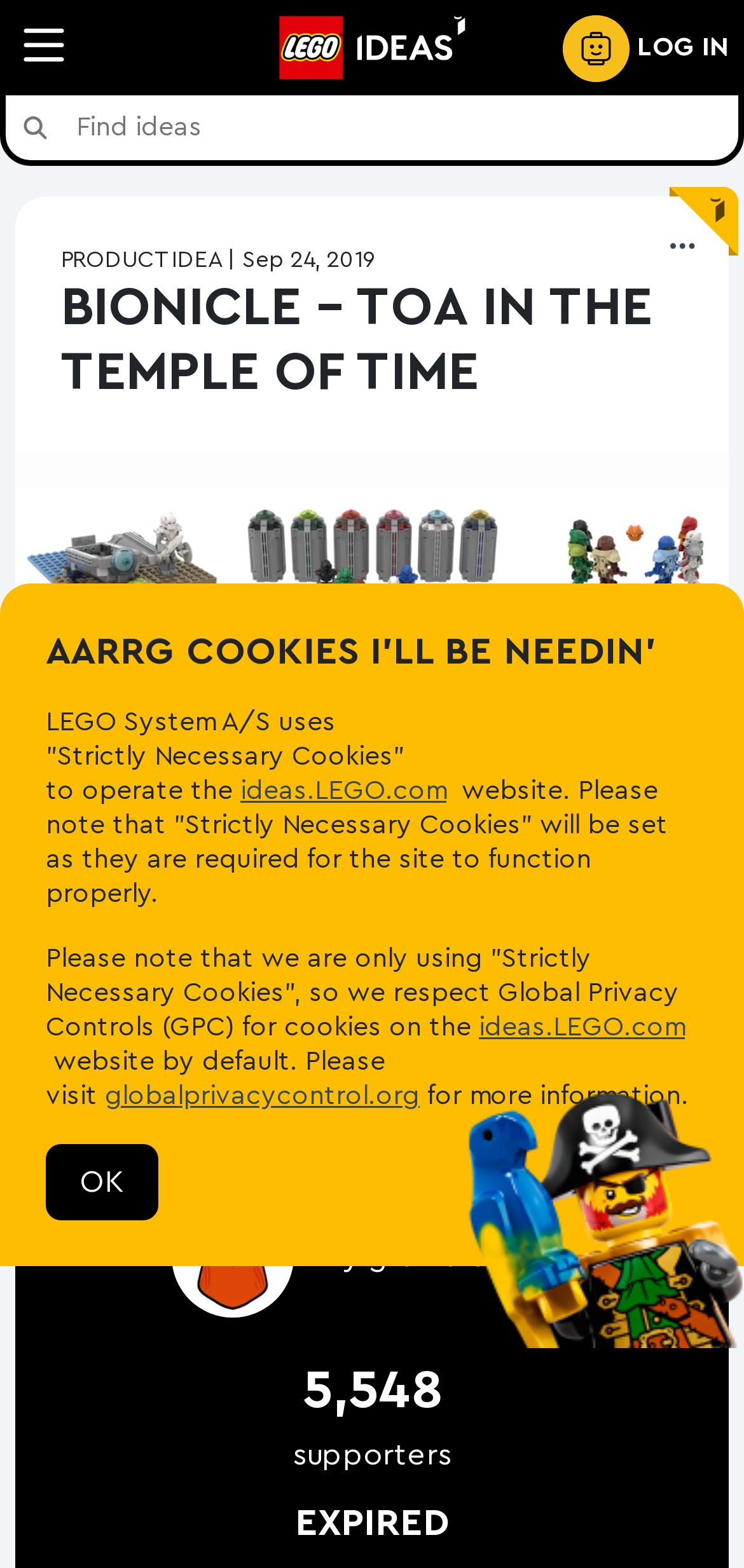Find the bounding box coordinates for the element that must be clicked to complete the instruction: "View the user menu". The coordinates should be four float numbers between 0 and 1, indicated as [left, top, right, bottom].

[0.667, 0.009, 0.979, 0.052]